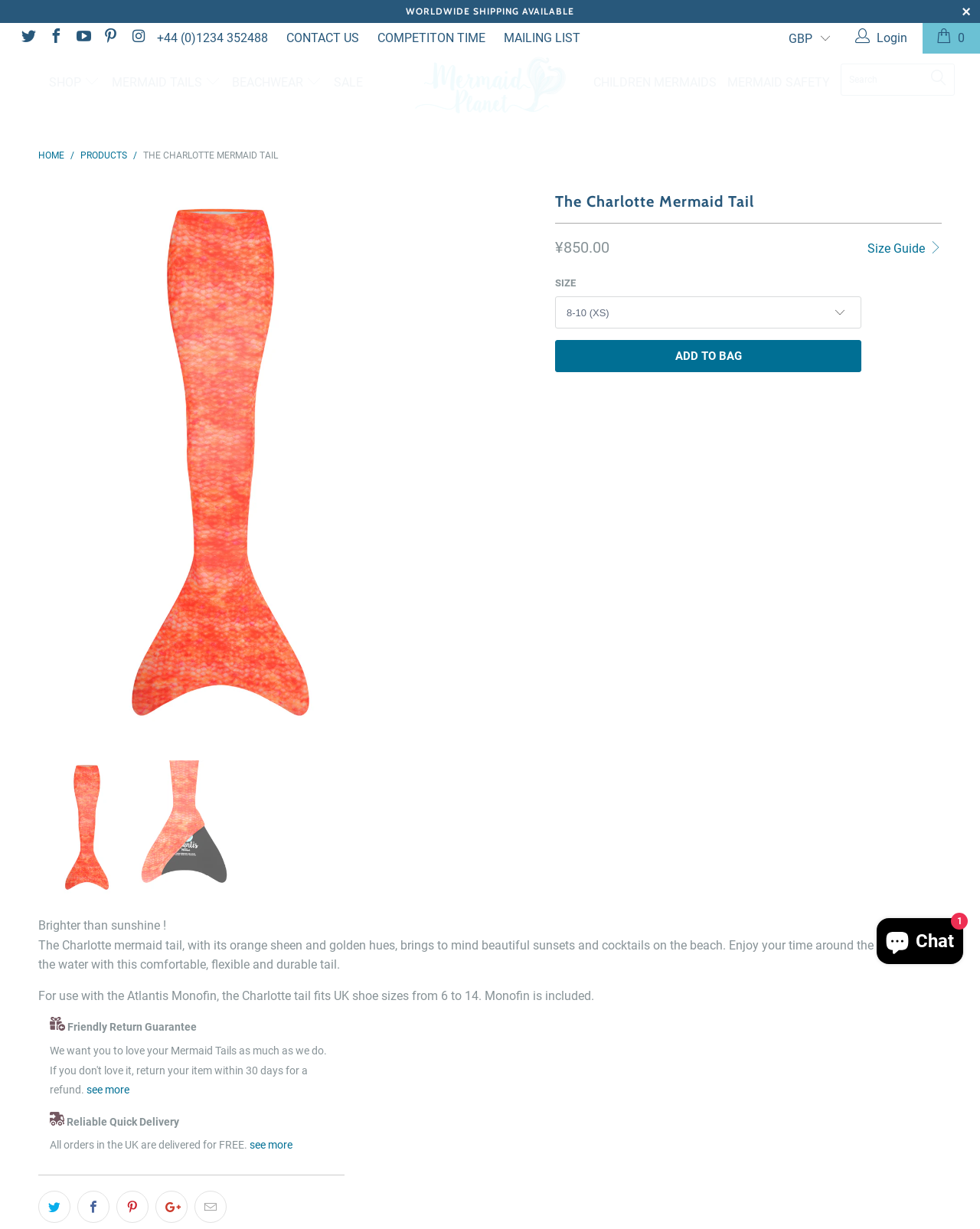Describe every aspect of the webpage comprehensively.

This webpage is about the Charlotte Mermaid Tail, a product from Mermaid Planet. At the top, there is a navigation bar with several links, including "WORLDWIDE SHIPPING AVAILABLE", social media icons, and a search bar. Below the navigation bar, there are links to different categories, such as "SHOP", "MERMAID TAILS", "BEACHWEAR", and "SALE".

The main content of the page is about the Charlotte Mermaid Tail, with a large image of the product at the top. There is a heading that reads "The Charlotte Mermaid Tail" and a description that says "Brighter than sunshine! The Charlotte mermaid tail, with its orange sheen and golden hues, brings to mind beautiful sunsets and cocktails on the beach. Enjoy your time around the pool or in the water with this comfortable, flexible and durable tail." Below the description, there are details about the product, including its price, size guide, and a call-to-action button to "ADD TO BAG".

On the right side of the page, there are several images of the product from different angles, as well as a section about the return and shipping policies of Mermaid Planet. At the bottom of the page, there are links to social media platforms and a chat window for customer support.

Overall, the webpage is well-organized and easy to navigate, with clear and concise information about the product and the company's policies.